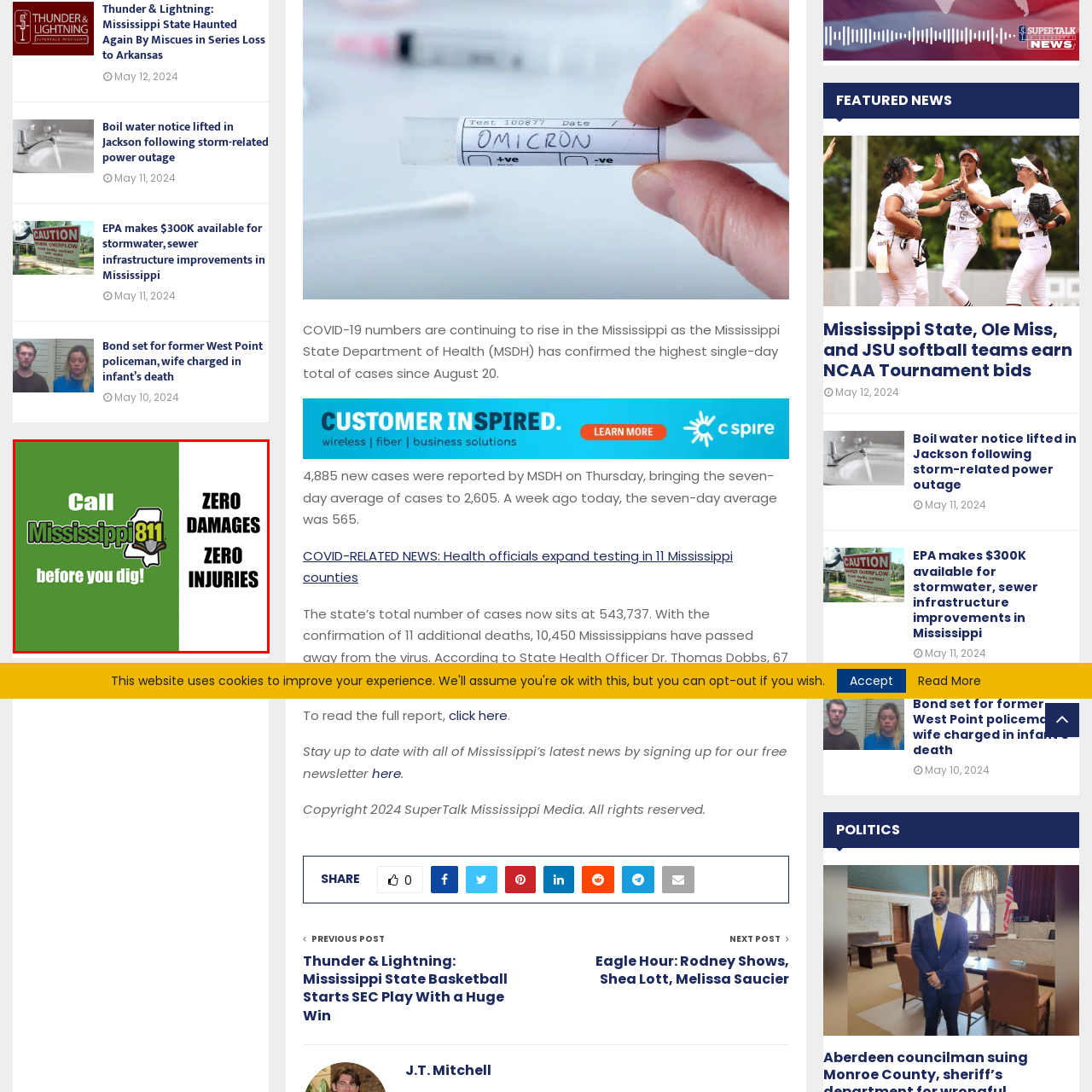Observe the section highlighted in yellow, What is the main instruction given in the advertisement? 
Please respond using a single word or phrase.

Call Mississippi 811